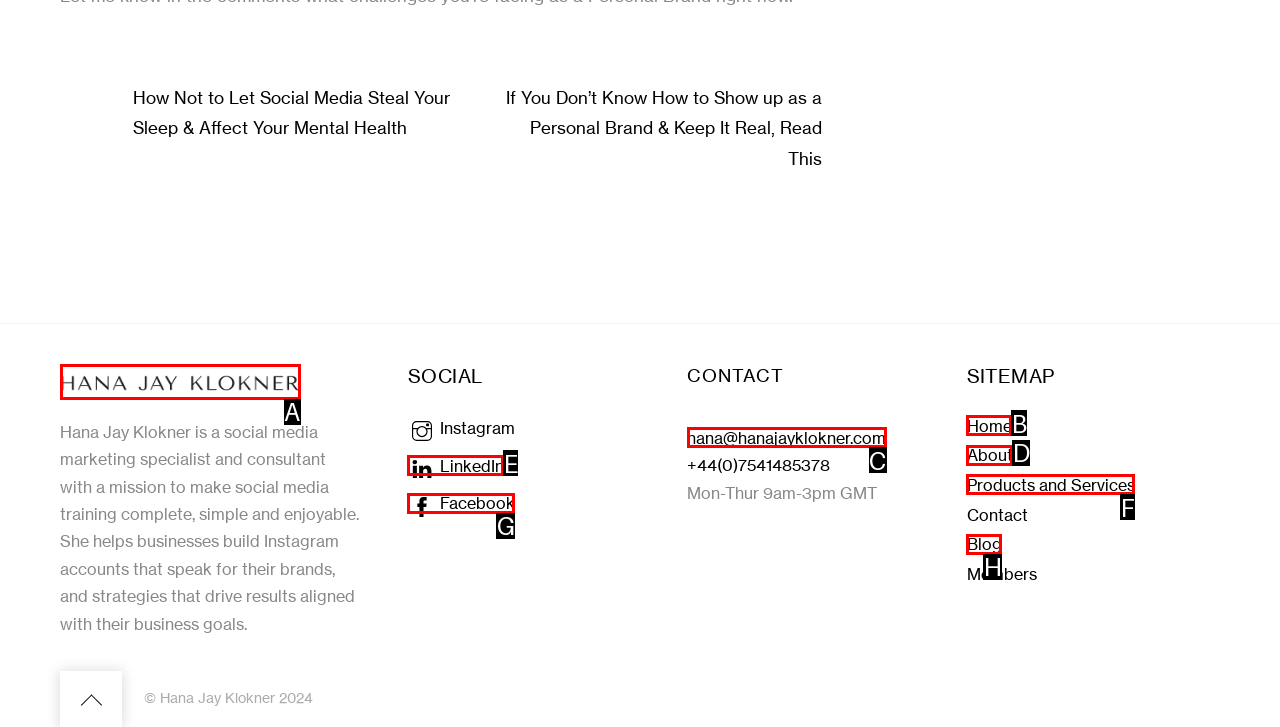Select the option that corresponds to the description: About
Respond with the letter of the matching choice from the options provided.

D